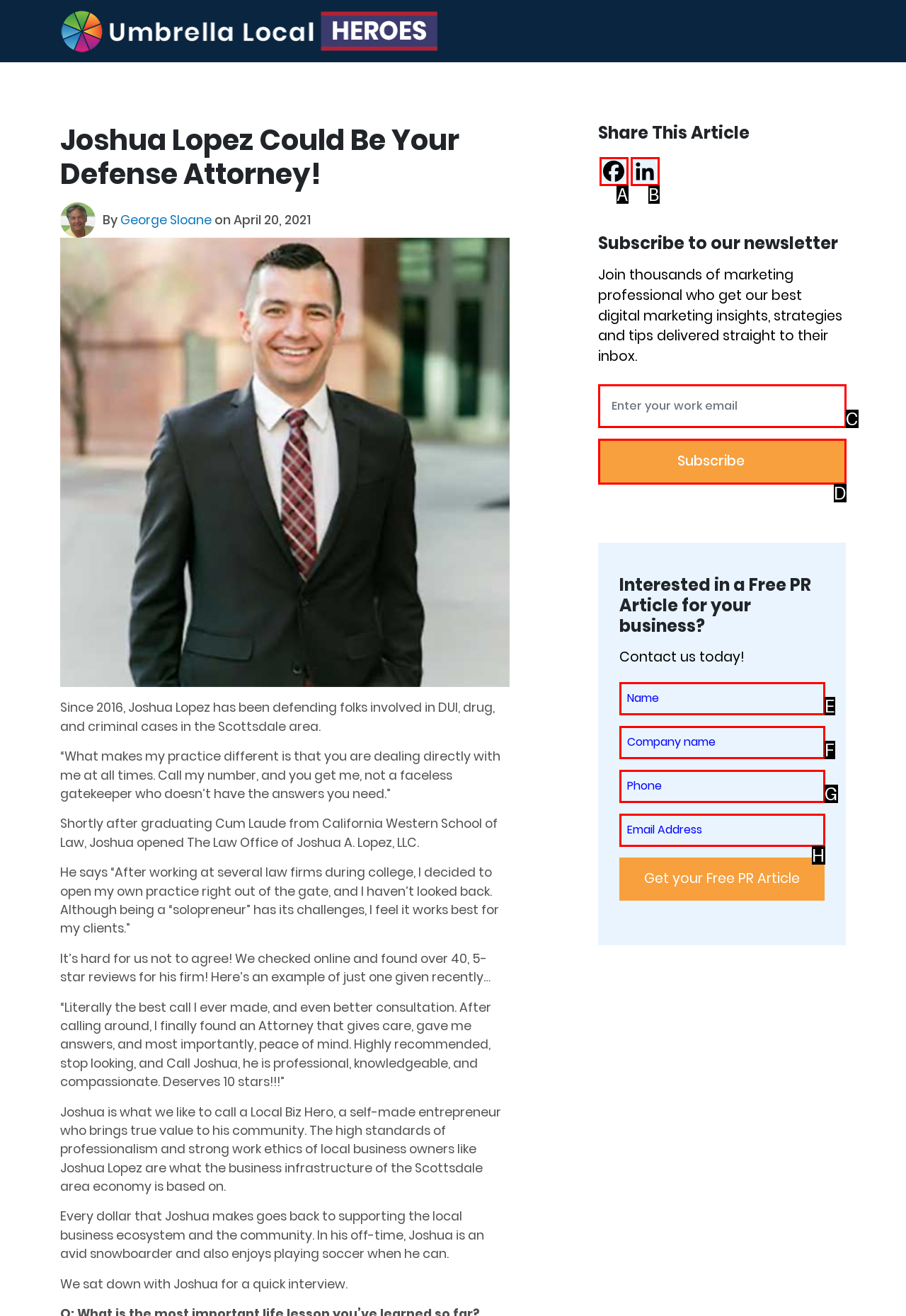Choose the option that best matches the description: name="your-url" placeholder="Company name"
Indicate the letter of the matching option directly.

F